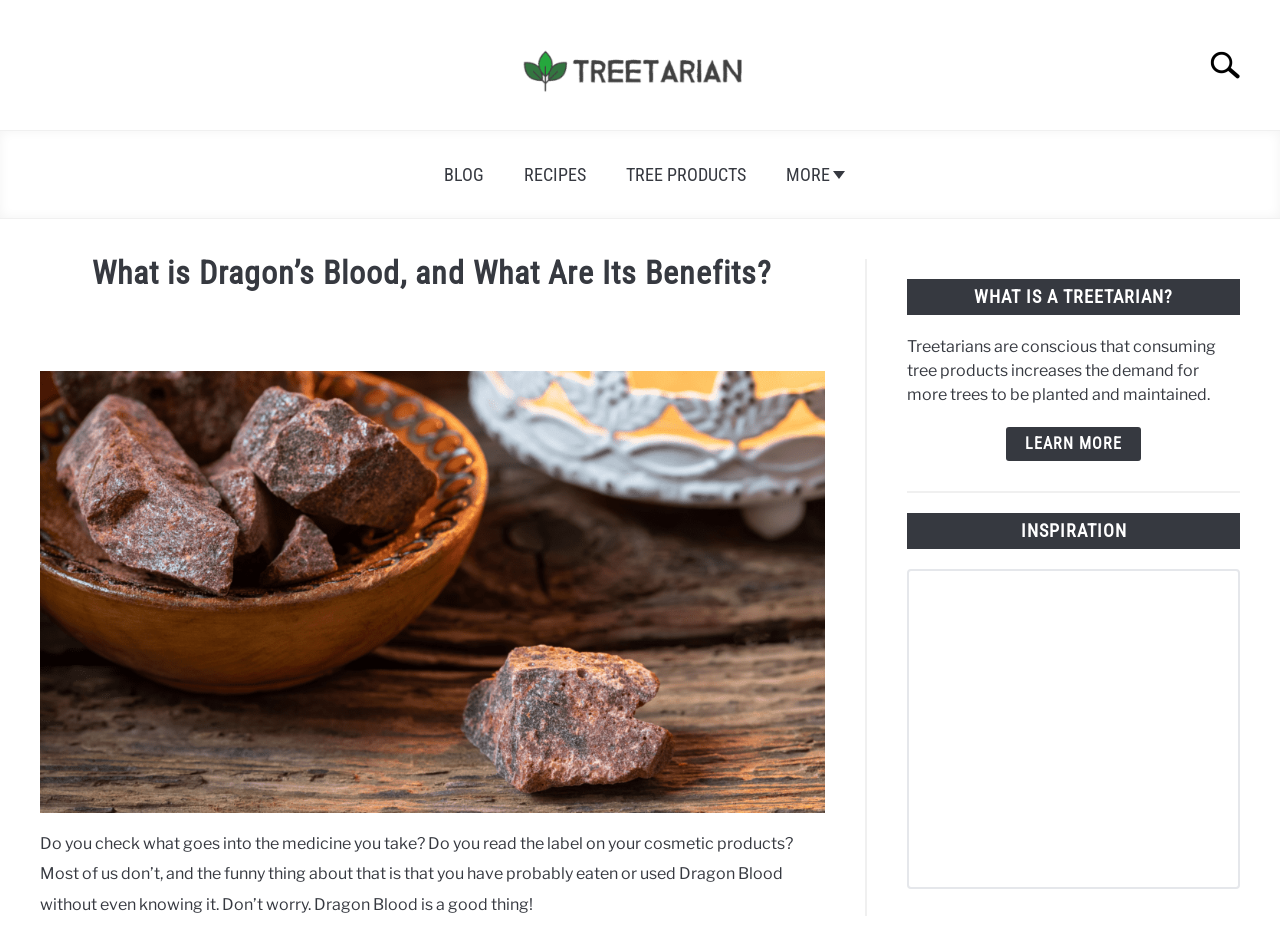Reply to the question with a brief word or phrase: What is the purpose of the 'LEARN MORE' button?

To learn about Treetarians